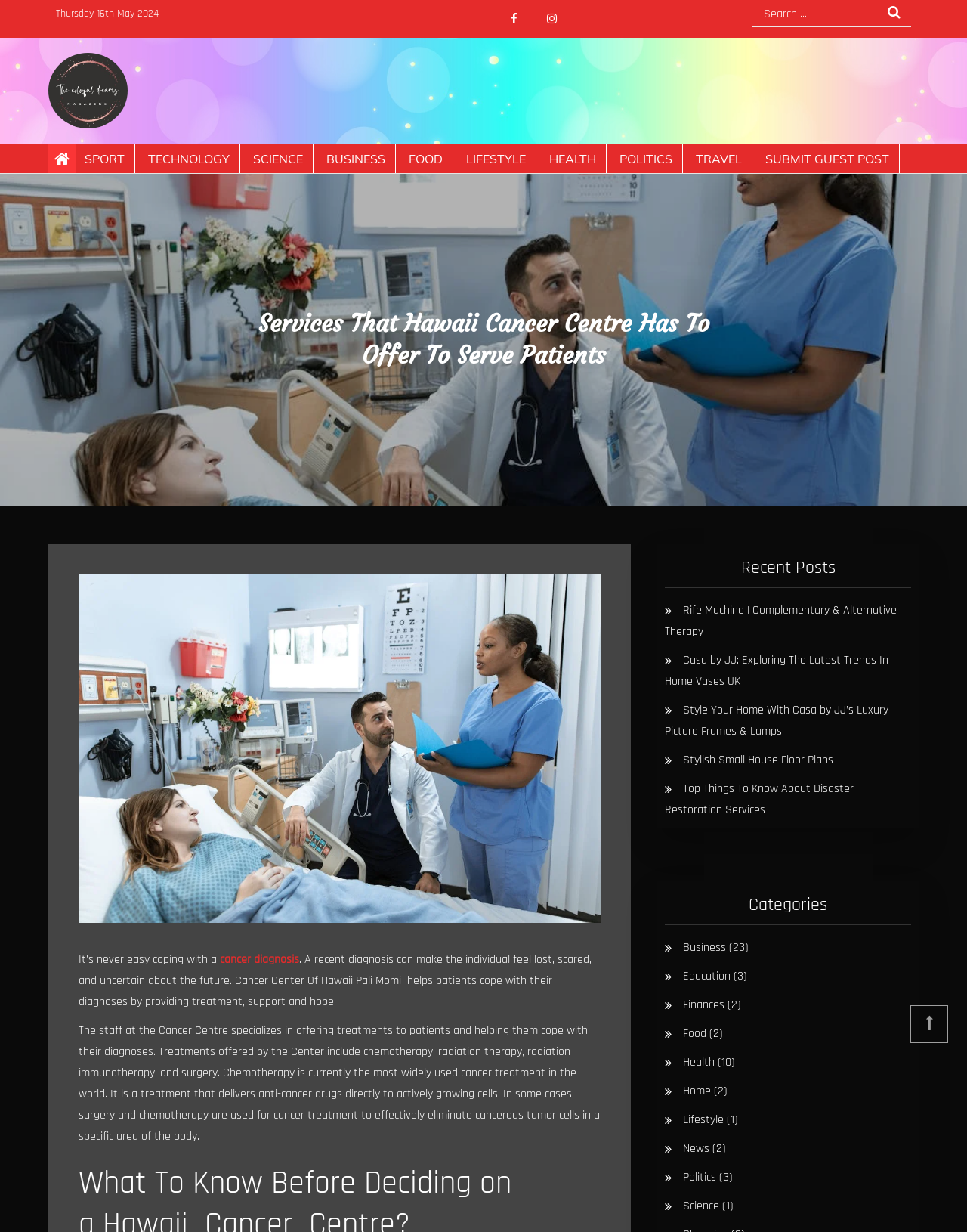Identify the bounding box coordinates for the UI element described as follows: "Submit Guest Post". Ensure the coordinates are four float numbers between 0 and 1, formatted as [left, top, right, bottom].

[0.781, 0.117, 0.93, 0.14]